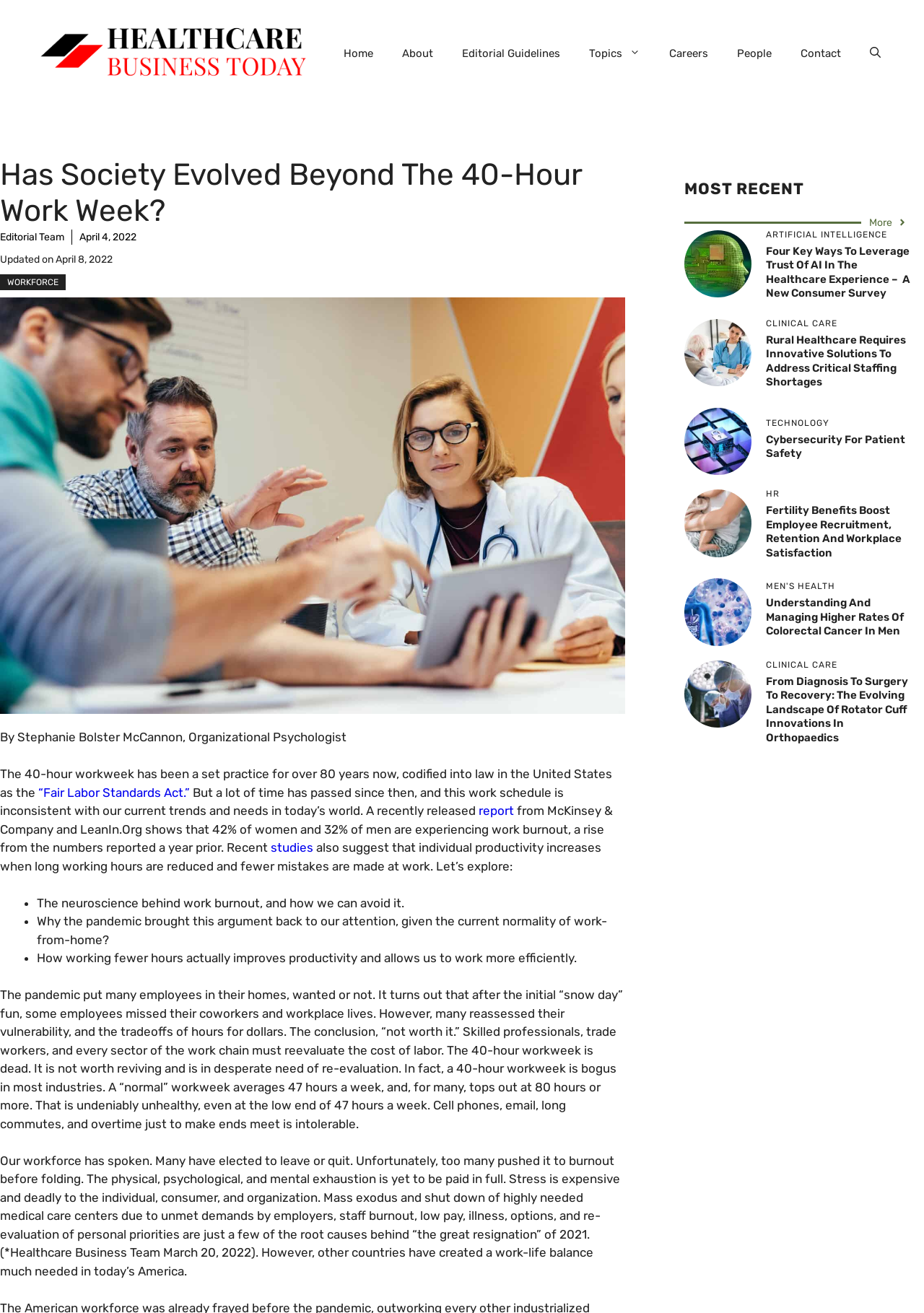Locate the bounding box coordinates of the element to click to perform the following action: 'Learn about 'Artificial intelligence, Healthcare, Robots in Healthcare, Healthcare Technology''. The coordinates should be given as four float values between 0 and 1, in the form of [left, top, right, bottom].

[0.741, 0.195, 0.814, 0.206]